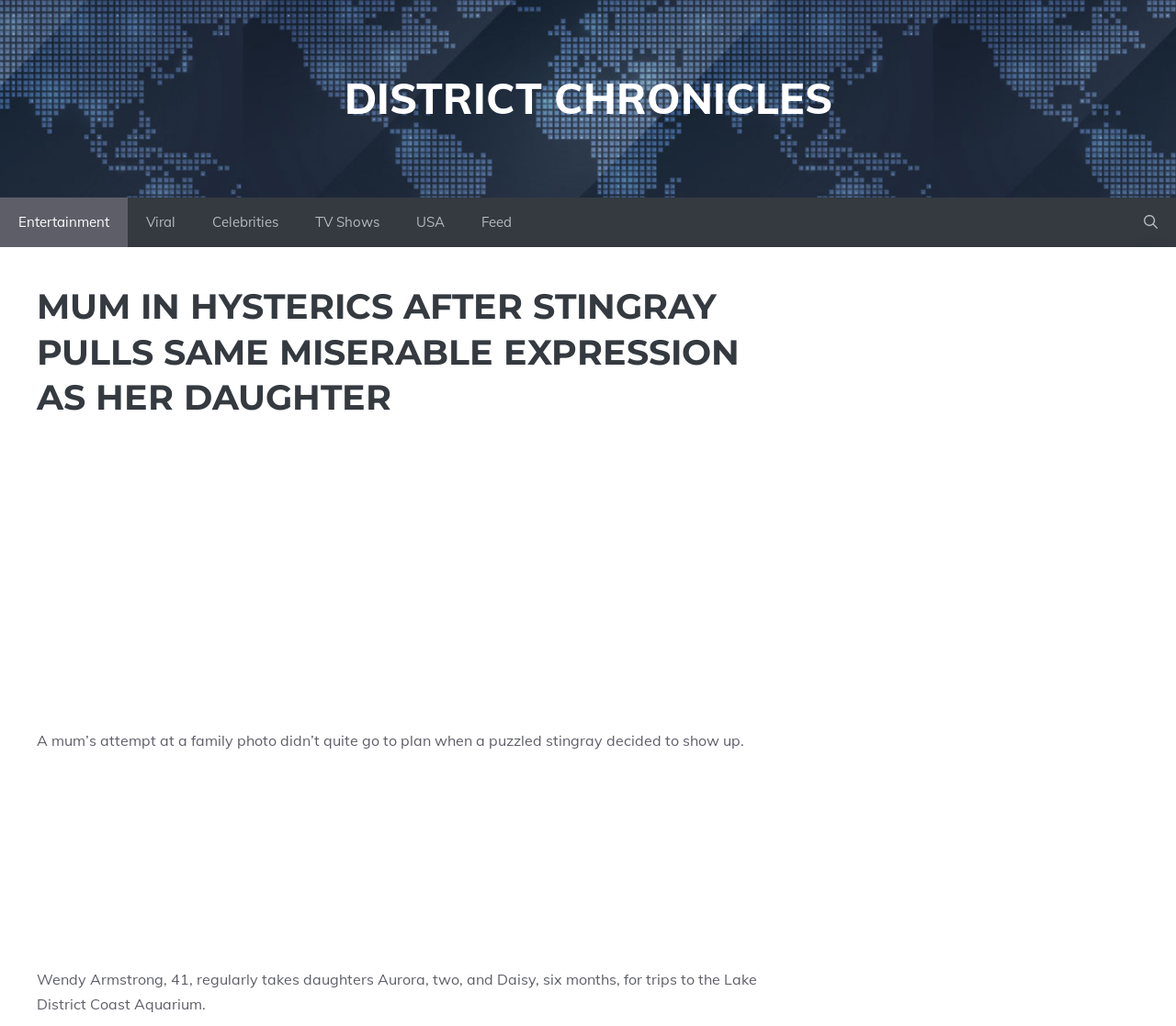Bounding box coordinates should be provided in the format (top-left x, top-left y, bottom-right x, bottom-right y) with all values between 0 and 1. Identify the bounding box for this UI element: USA

[0.338, 0.193, 0.394, 0.241]